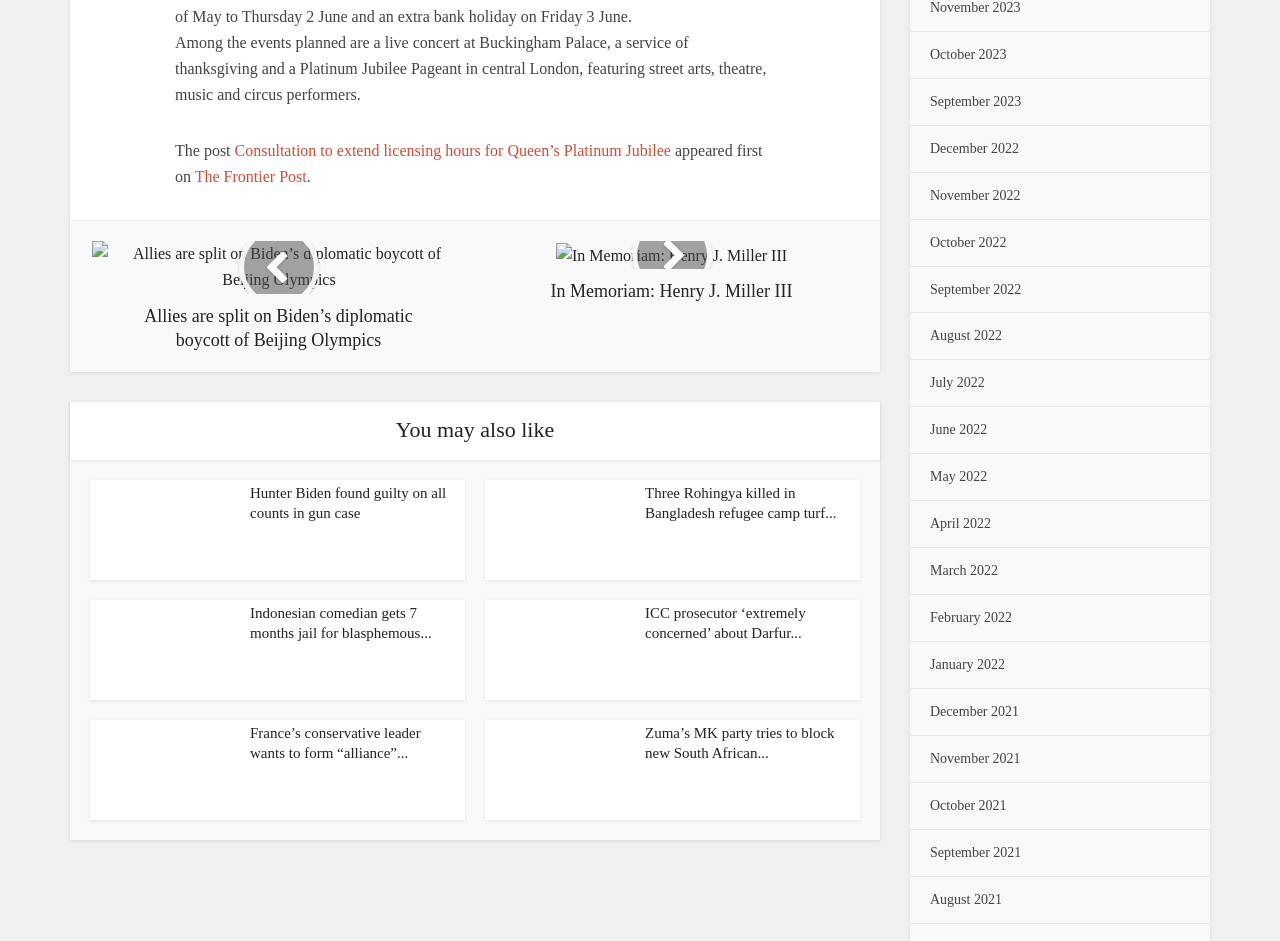Specify the bounding box coordinates of the area to click in order to execute this command: 'Open Navigation Menu'. The coordinates should consist of four float numbers ranging from 0 to 1, and should be formatted as [left, top, right, bottom].

None